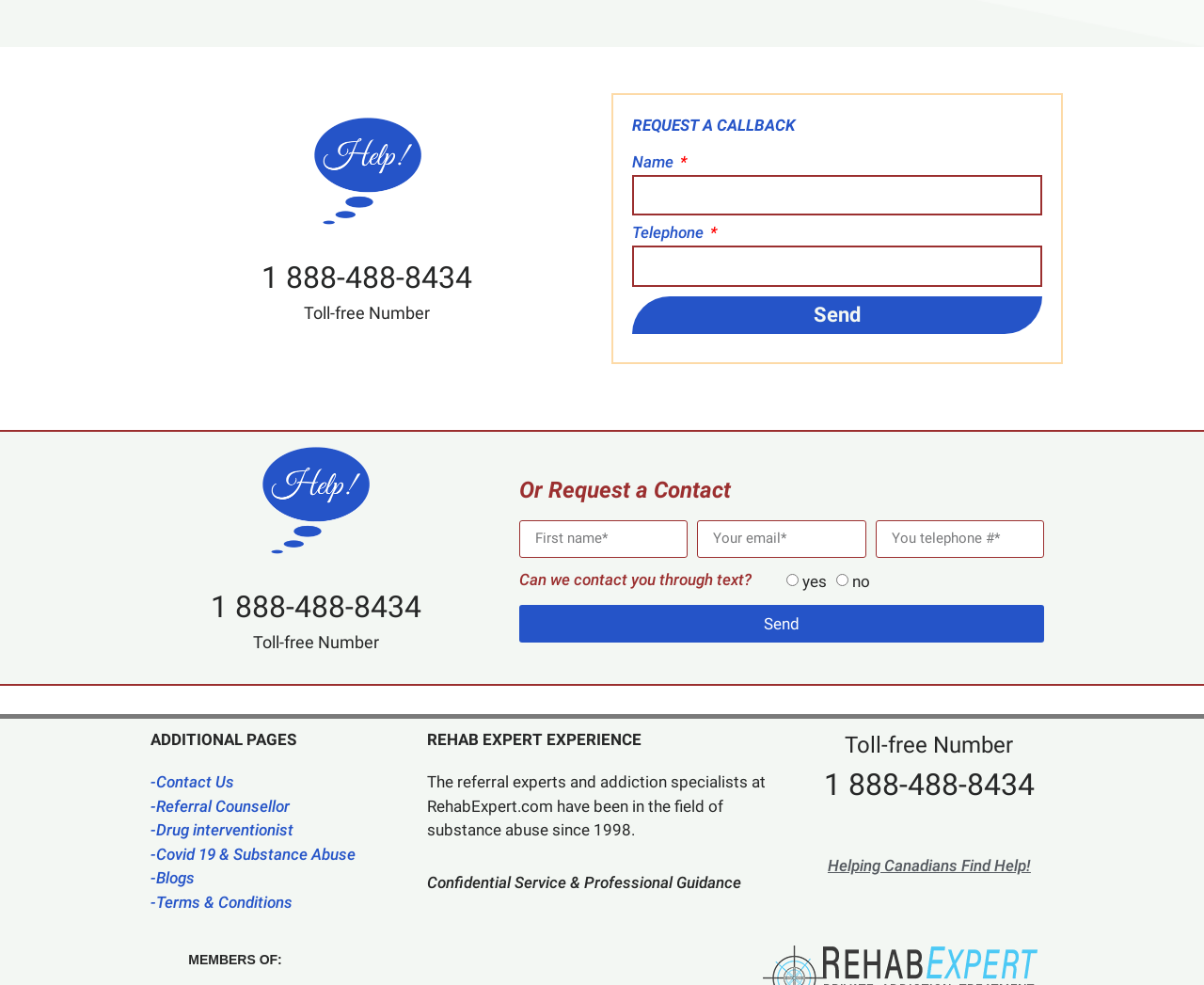Look at the image and give a detailed response to the following question: What is the topic of the webpage?

The webpage contains various elements related to substance abuse and rehab, such as the 'REHAB EXPERT EXPERIENCE' section, links to 'Referral Counsellor' and 'Drug interventionist', and a mention of 'Covid 19 & Substance Abuse'. This suggests that the topic of the webpage is substance abuse and rehab.